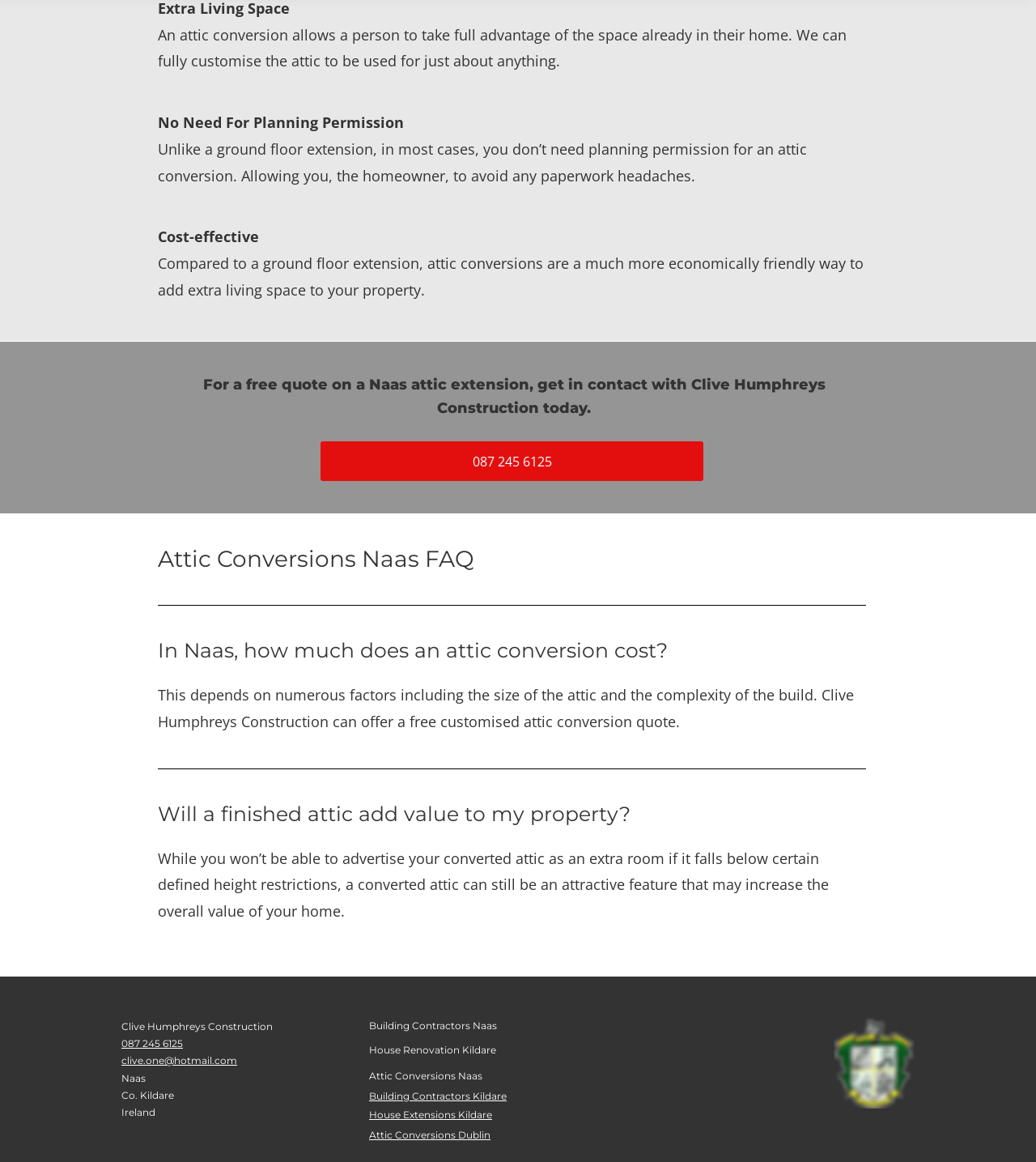What is the phone number to contact Clive Humphreys Construction?
Please use the image to deliver a detailed and complete answer.

The phone number is mentioned twice on the webpage, once in the main content and again in the footer section, as a way to get in contact with Clive Humphreys Construction for a free quote on an attic extension.